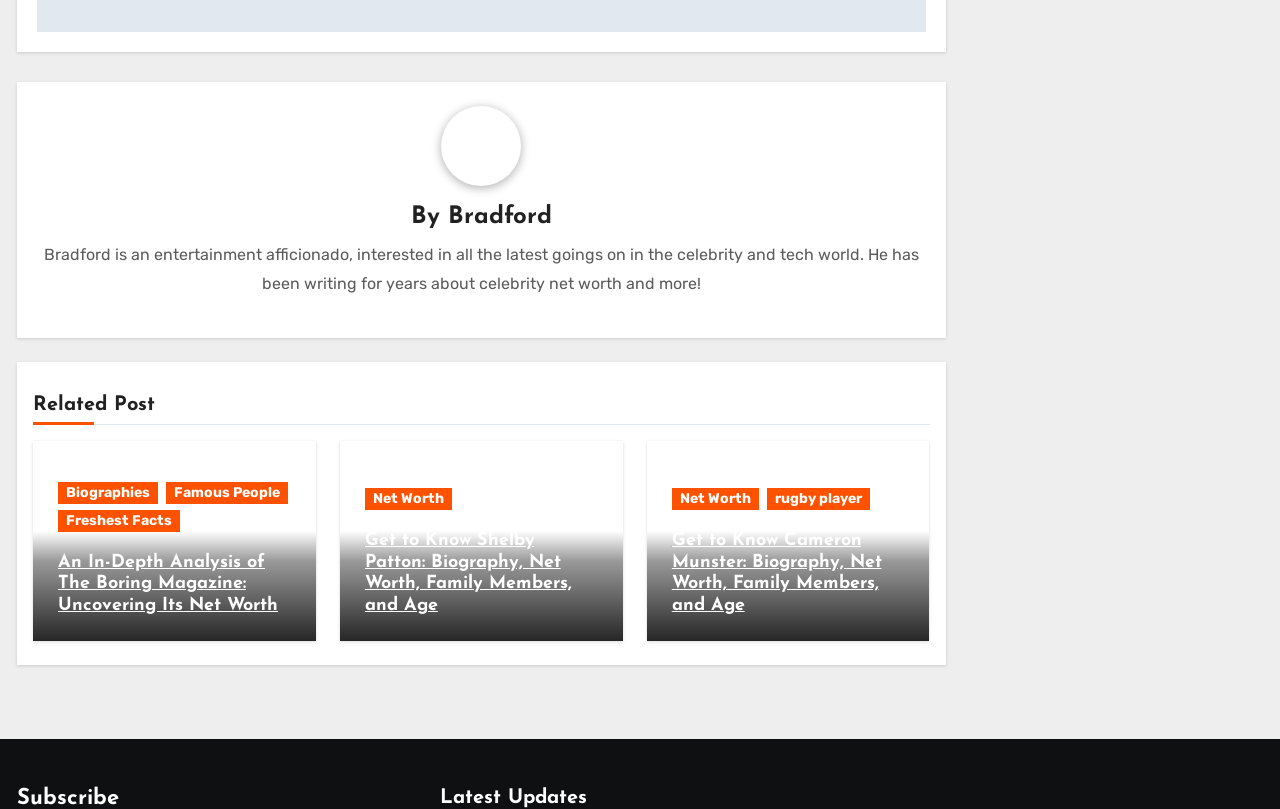Please identify the bounding box coordinates of the element I need to click to follow this instruction: "view the biography of Shelby Patton".

[0.285, 0.656, 0.447, 0.76]